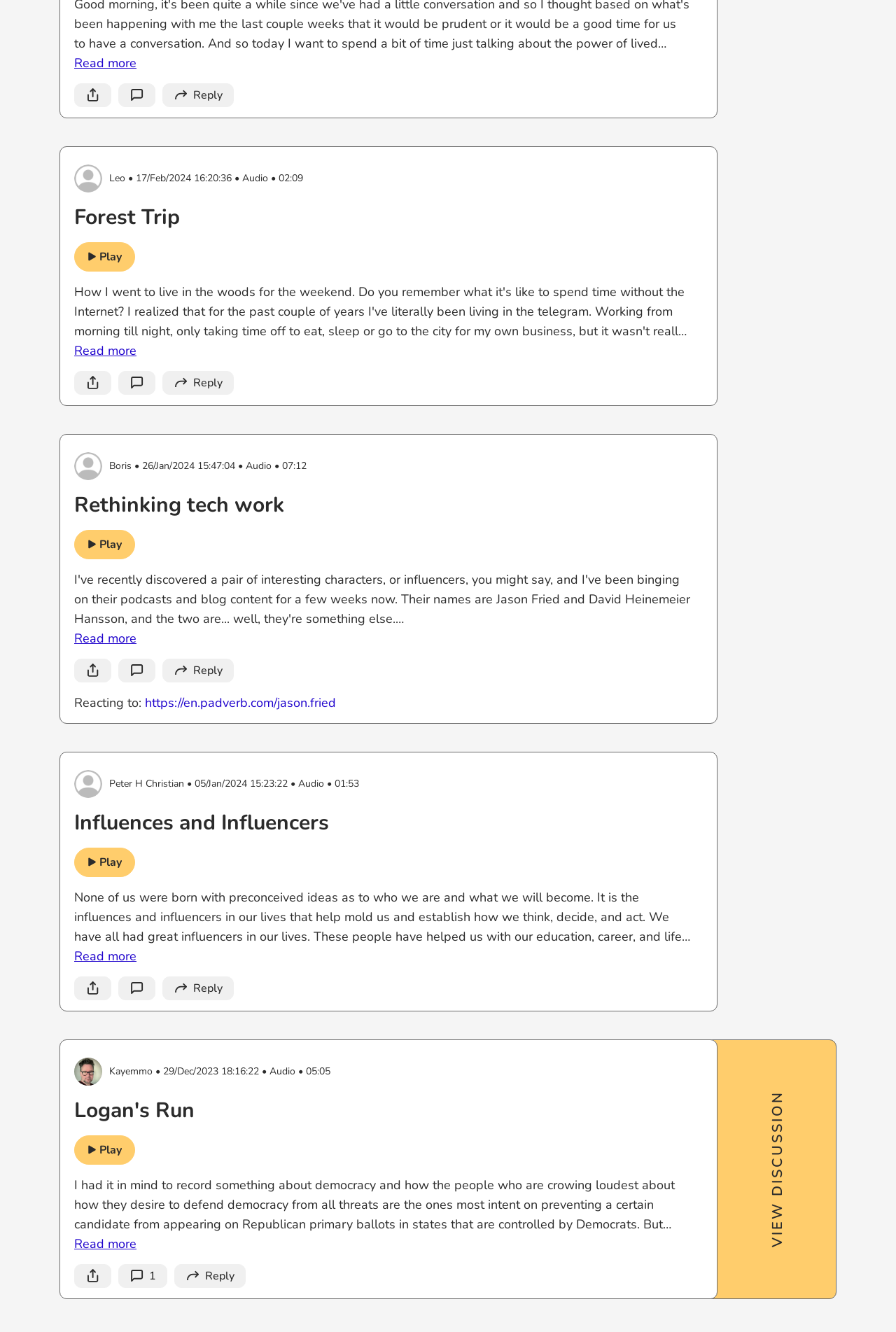Please find the bounding box coordinates of the element that you should click to achieve the following instruction: "Click the 'Play' button". The coordinates should be presented as four float numbers between 0 and 1: [left, top, right, bottom].

[0.083, 0.182, 0.151, 0.204]